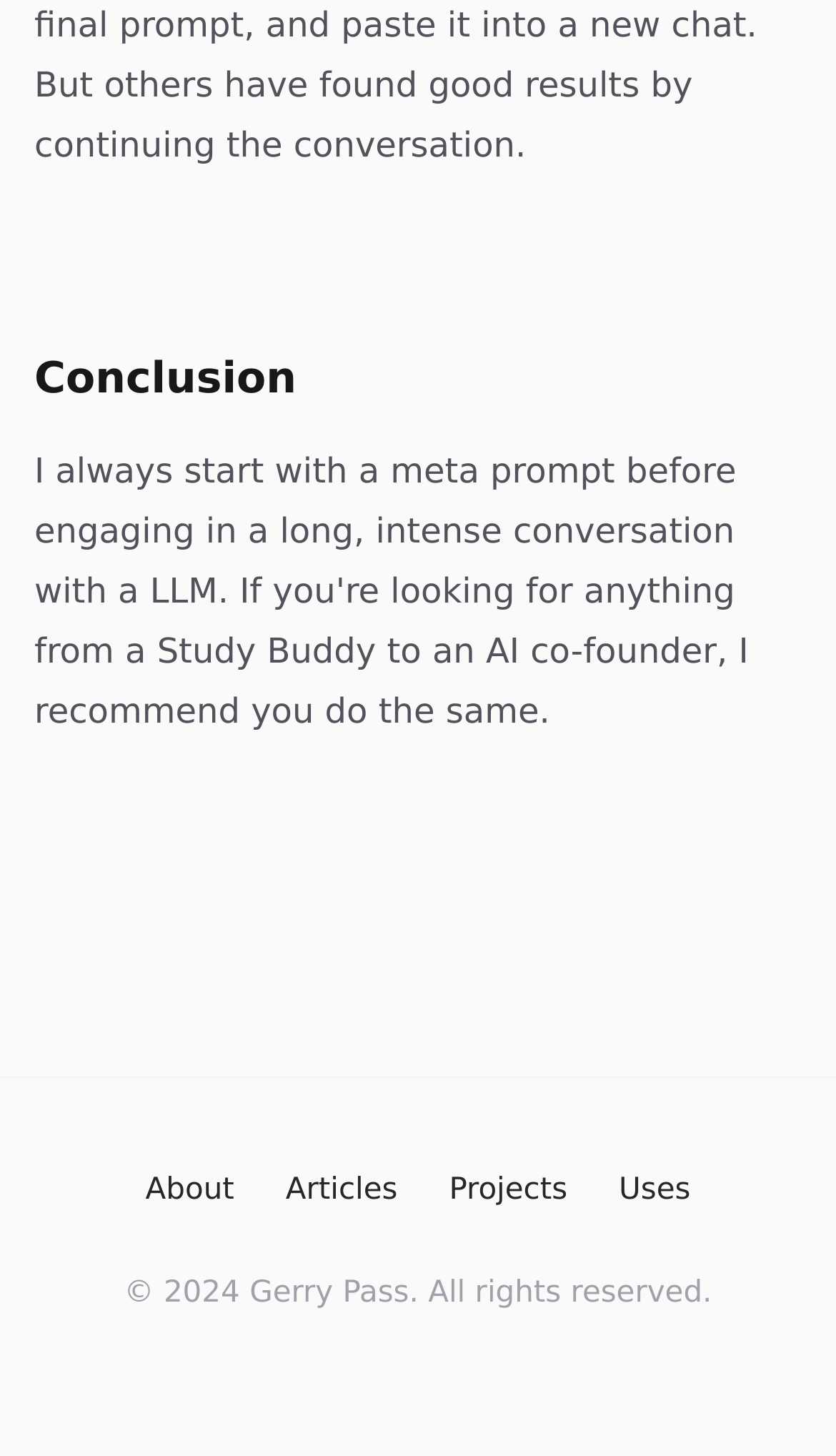Review the image closely and give a comprehensive answer to the question: What is the conclusion about?

I found a heading element with the text 'Conclusion', but there is no additional context or information provided about what the conclusion is about.